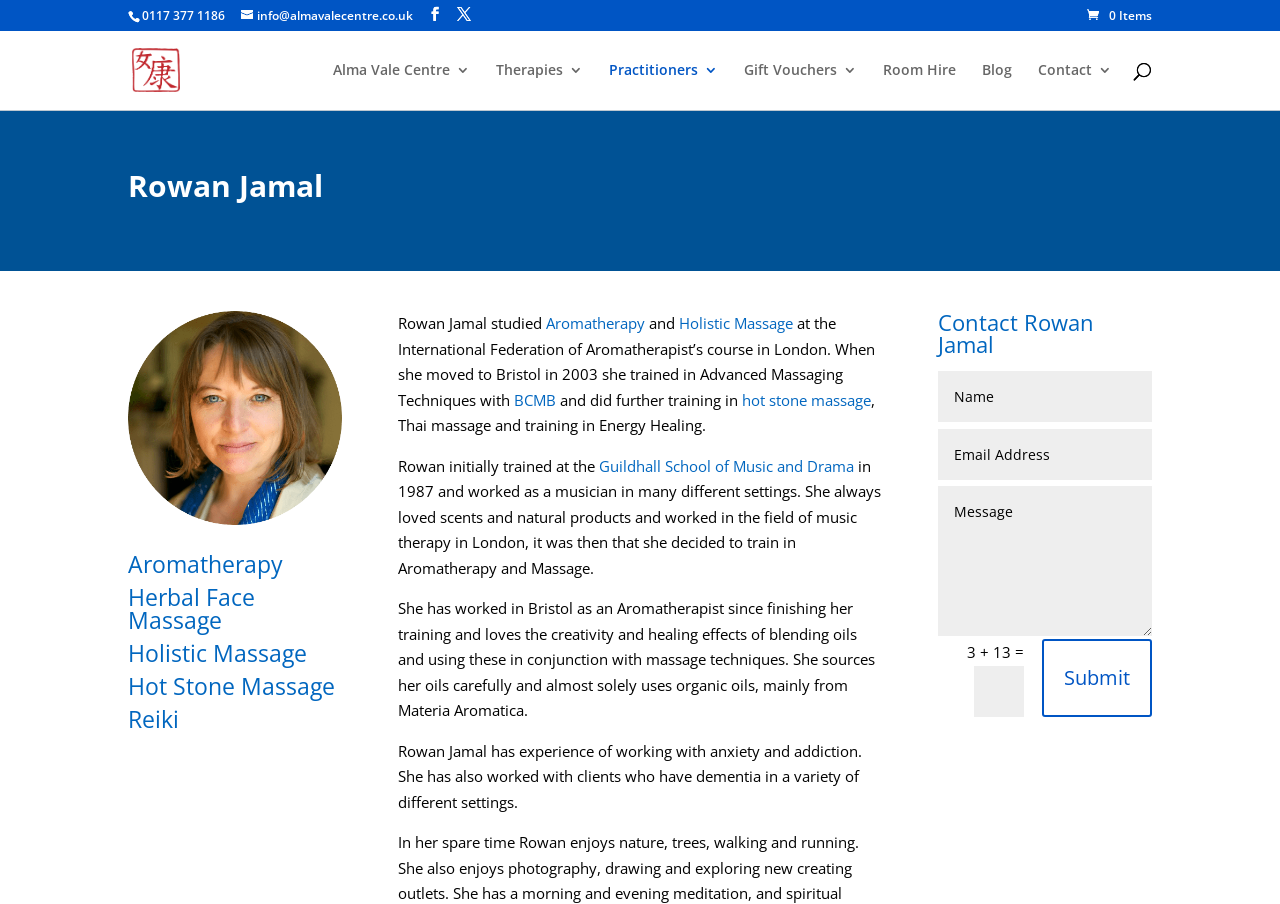Identify the bounding box coordinates for the region to click in order to carry out this instruction: "Contact Rowan Jamal". Provide the coordinates using four float numbers between 0 and 1, formatted as [left, top, right, bottom].

[0.814, 0.707, 0.9, 0.793]